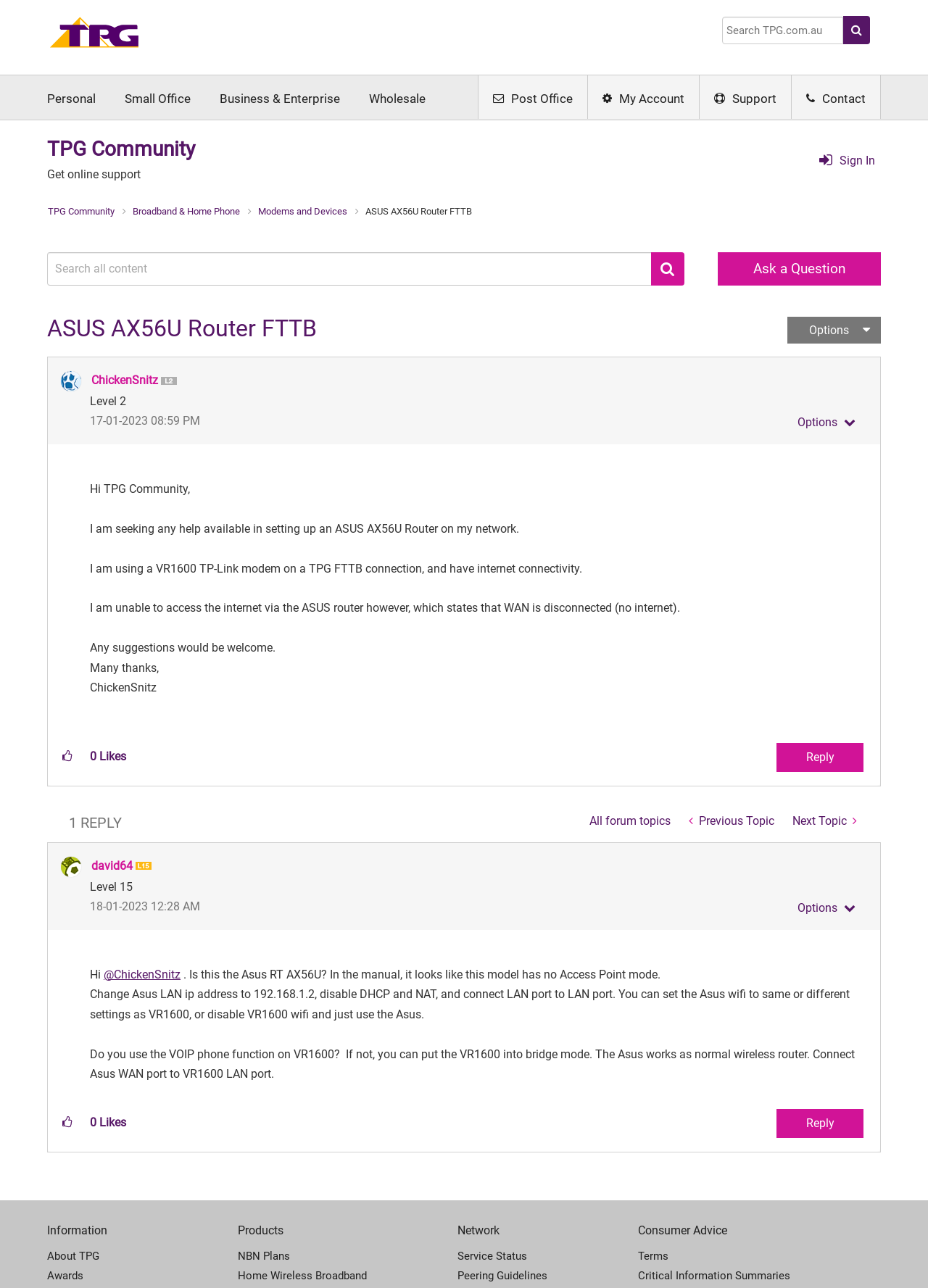Can you pinpoint the bounding box coordinates for the clickable element required for this instruction: "View profile of ChickenSnitz"? The coordinates should be four float numbers between 0 and 1, i.e., [left, top, right, bottom].

[0.098, 0.29, 0.17, 0.301]